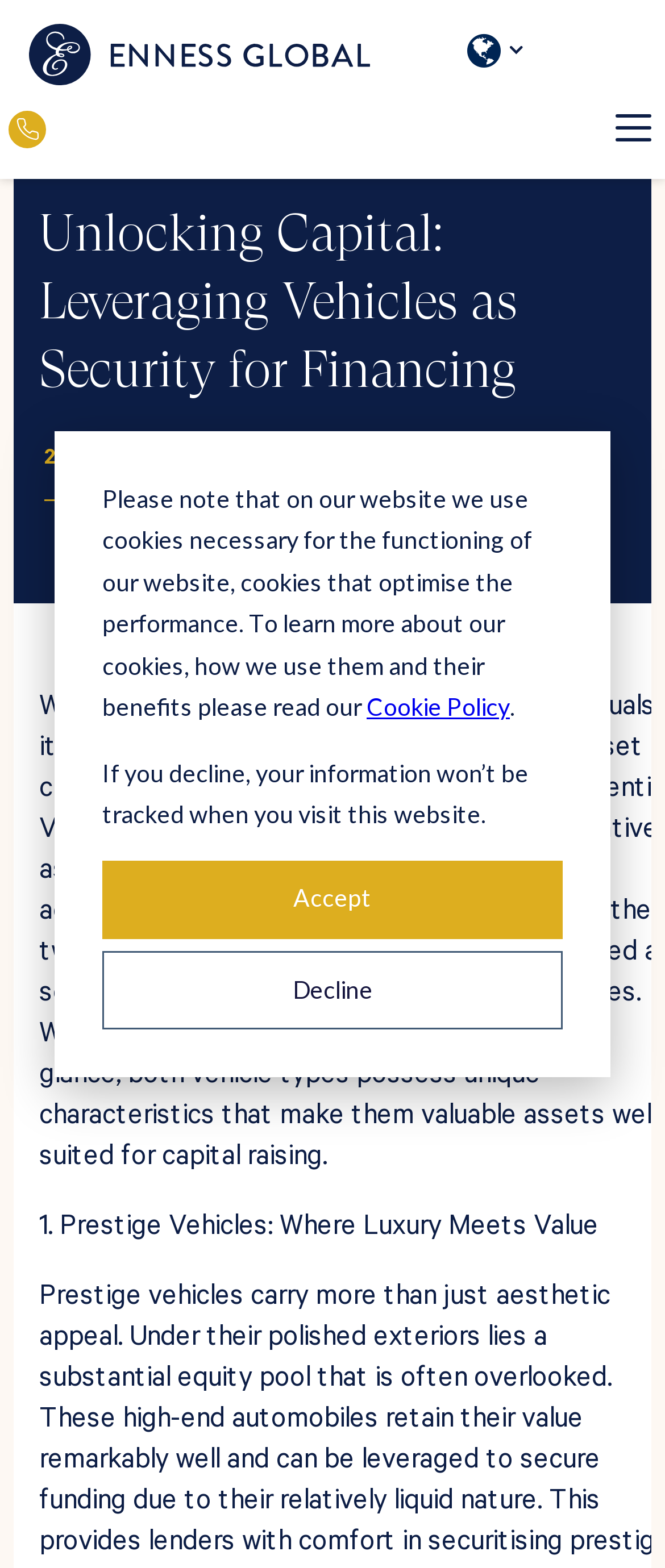Please specify the bounding box coordinates for the clickable region that will help you carry out the instruction: "Call the phone number".

[0.0, 0.065, 0.079, 0.099]